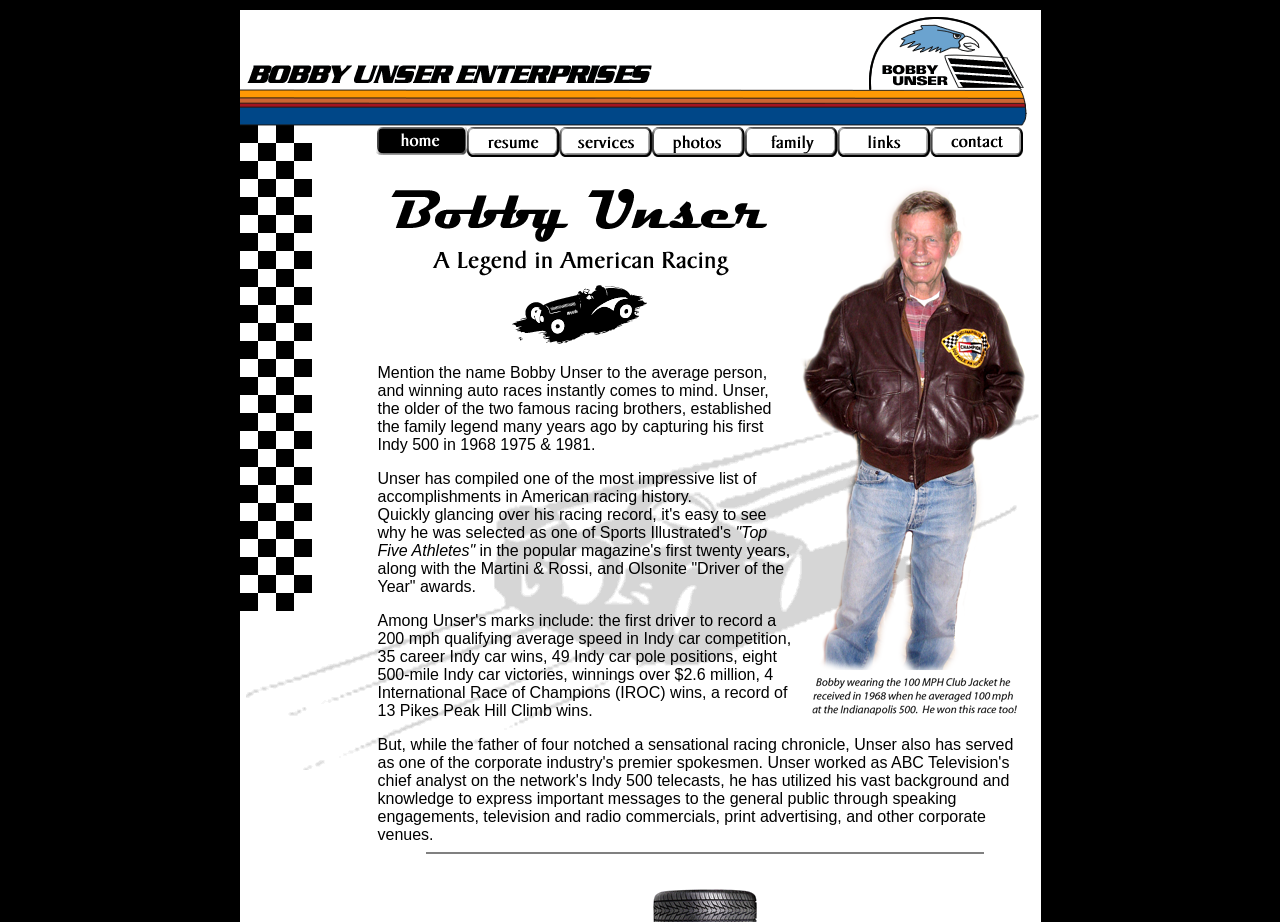Using the elements shown in the image, answer the question comprehensively: How many Pikes Peak Hill Climb wins does Bobby Unser have?

I found the answer by looking at the text content of the webpage, which mentions that Bobby Unser has a record of 13 Pikes Peak Hill Climb wins.